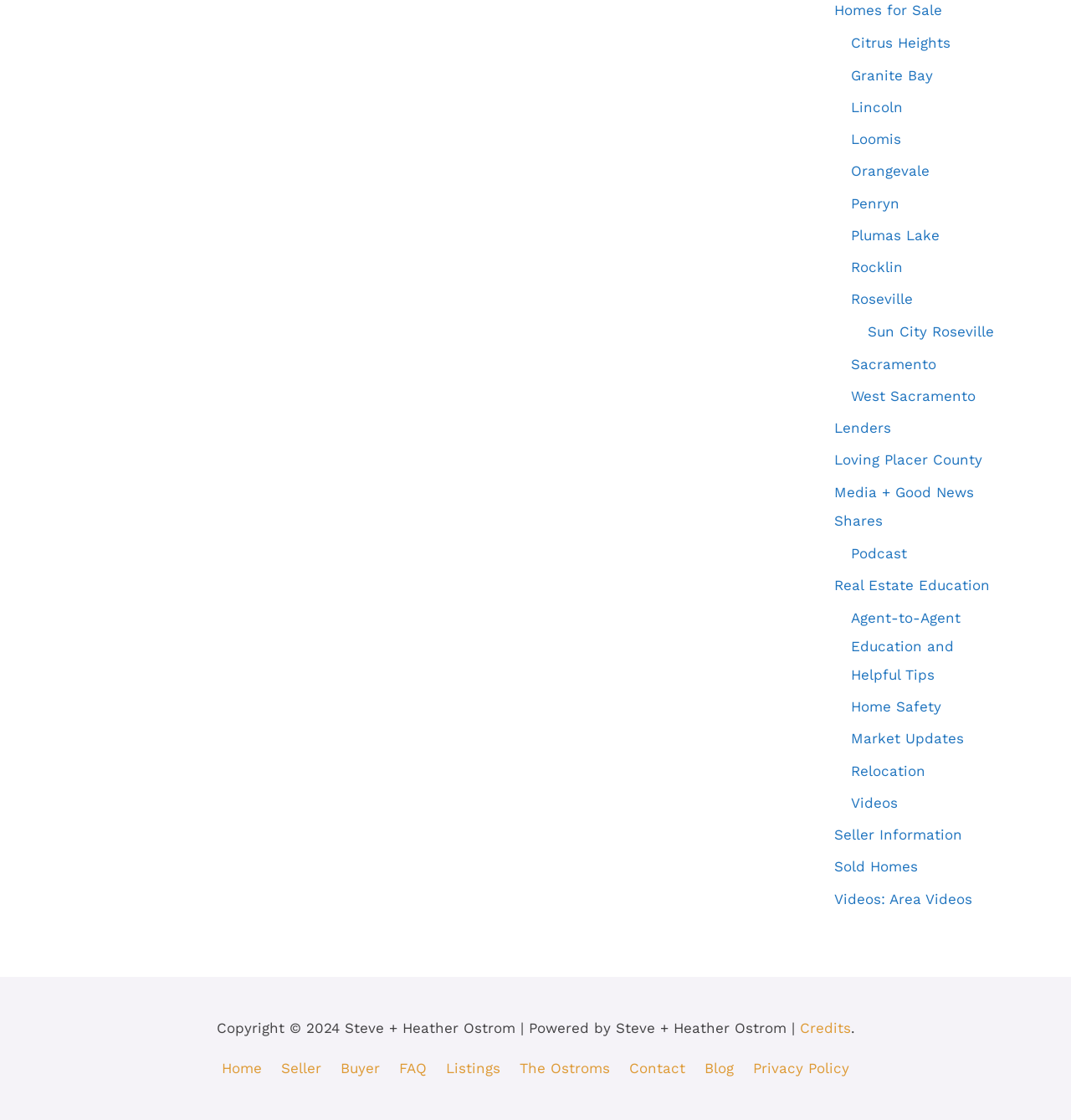Please provide a detailed answer to the question below by examining the image:
What type of information is provided on this webpage?

Based on the links and content on the webpage, it appears to be a real estate website providing information on homes for sale, lenders, and real estate education, among other related topics.